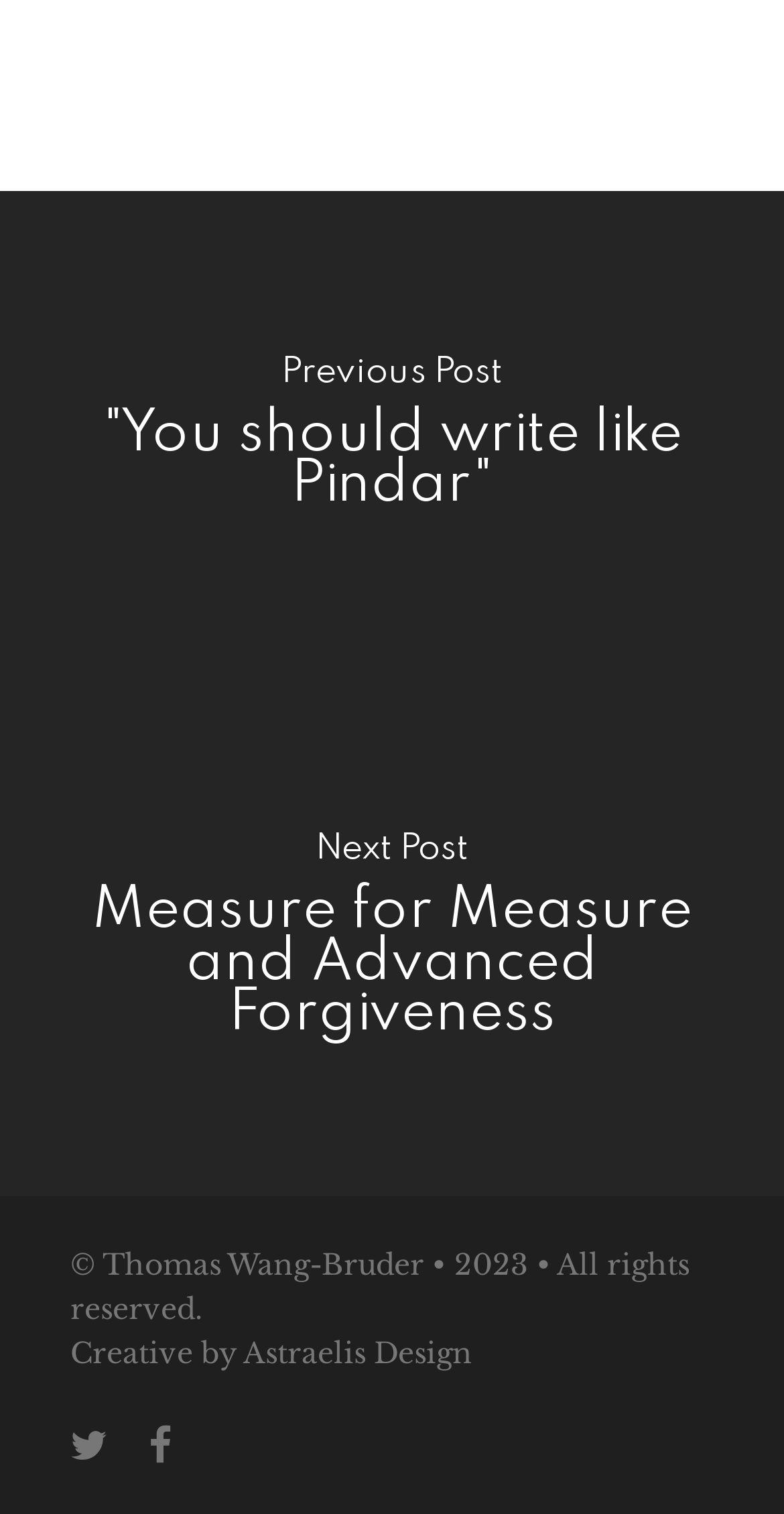From the given element description: "Astraelis Design", find the bounding box for the UI element. Provide the coordinates as four float numbers between 0 and 1, in the order [left, top, right, bottom].

[0.31, 0.882, 0.603, 0.906]